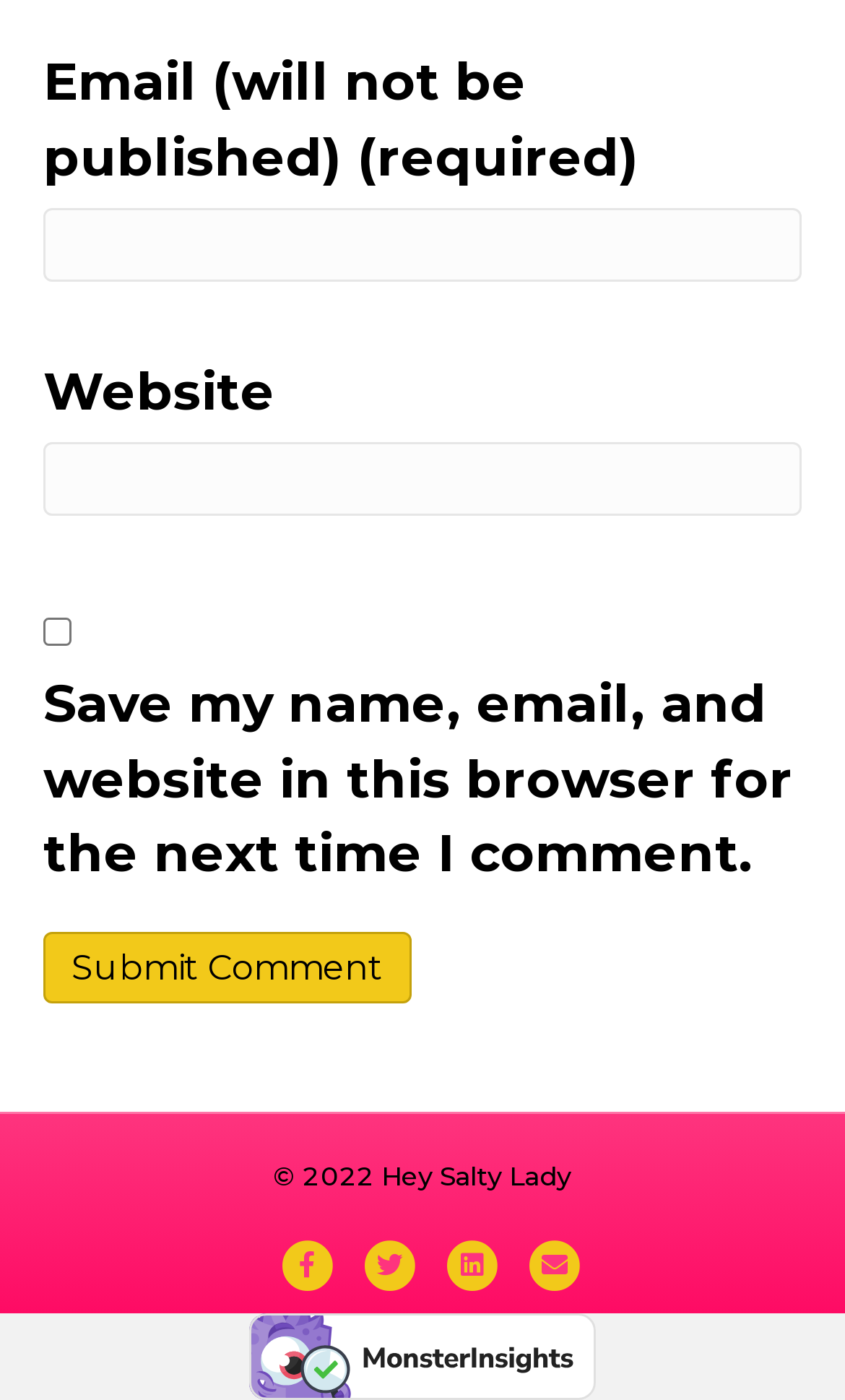Please reply to the following question with a single word or a short phrase:
What is the purpose of the checkbox?

Save comment info